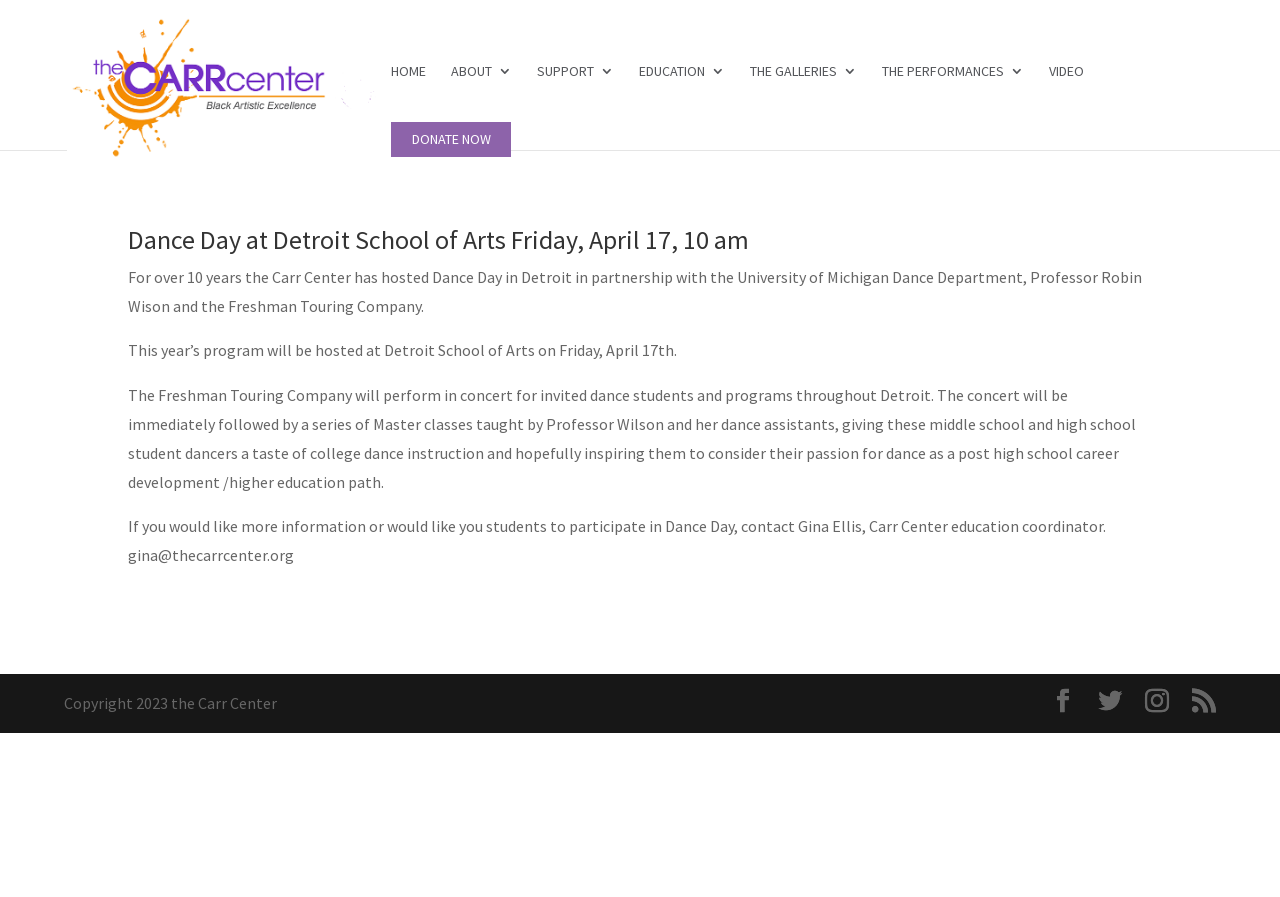Given the description Twitter, predict the bounding box coordinates of the UI element. Ensure the coordinates are in the format (top-left x, top-left y, bottom-right x, bottom-right y) and all values are between 0 and 1.

[0.858, 0.768, 0.877, 0.8]